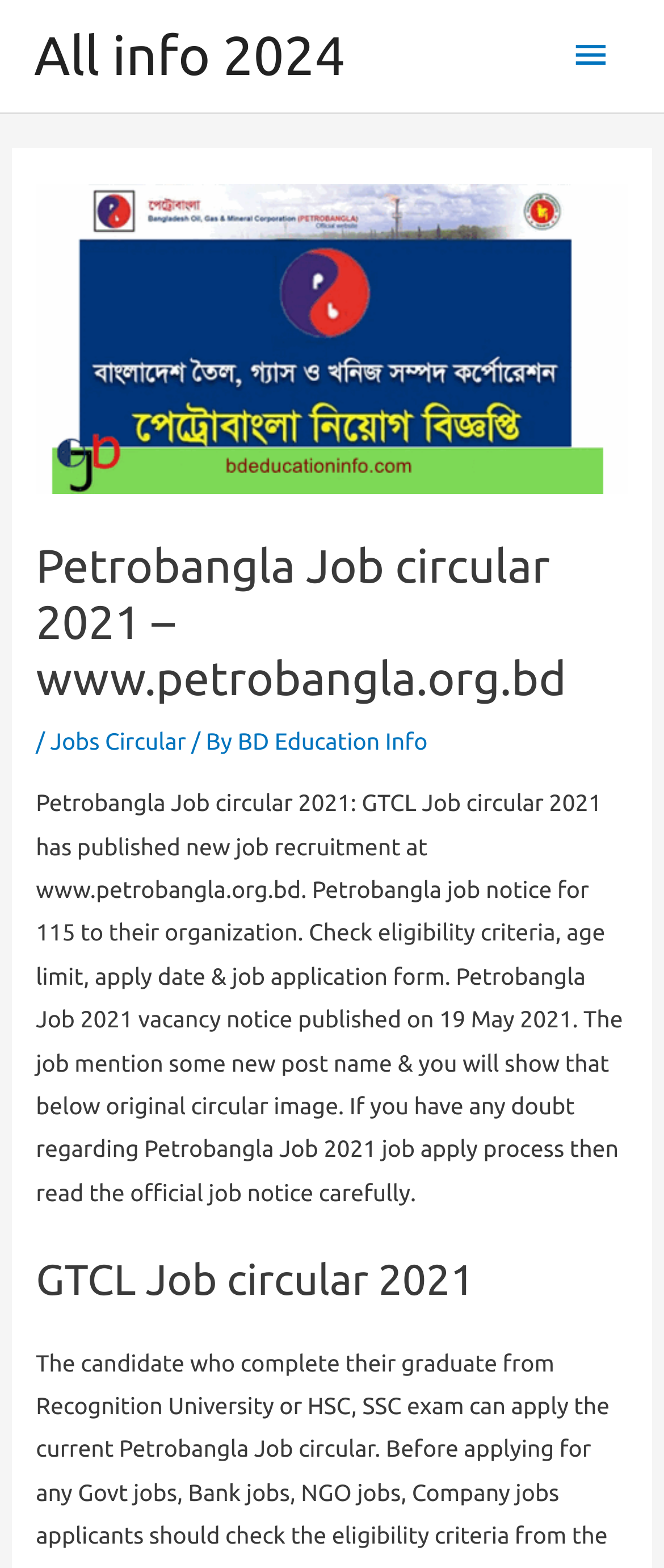Extract the bounding box coordinates for the UI element described by the text: "Main Menu". The coordinates should be in the form of [left, top, right, bottom] with values between 0 and 1.

[0.83, 0.009, 0.949, 0.062]